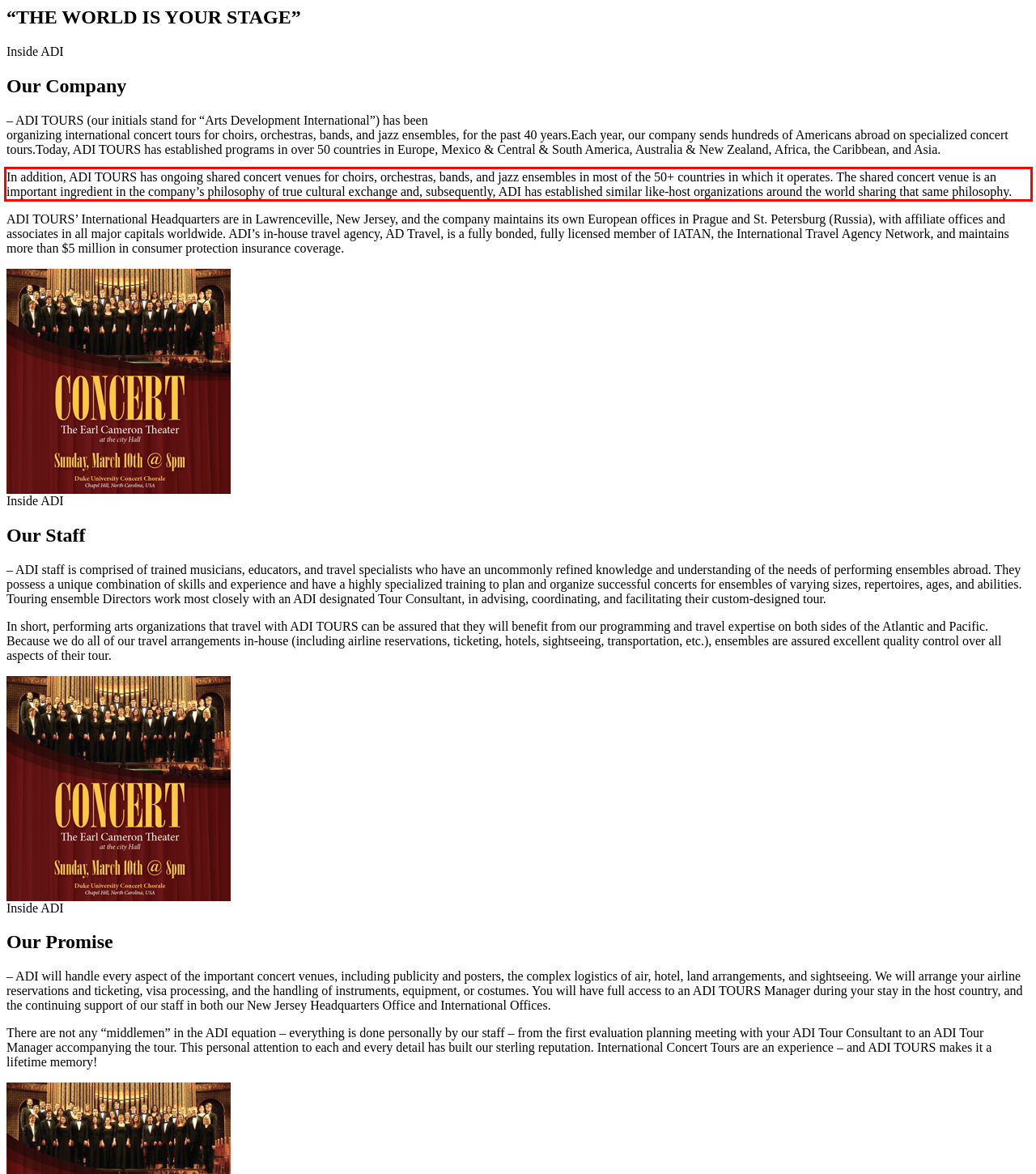Please identify and extract the text from the UI element that is surrounded by a red bounding box in the provided webpage screenshot.

In addition, ADI TOURS has ongoing shared concert venues for choirs, orchestras, bands, and jazz ensembles in most of the 50+ countries in which it operates. The shared concert venue is an important ingredient in the company’s philosophy of true cultural exchange and, subsequently, ADI has established similar like-host organizations around the world sharing that same philosophy.